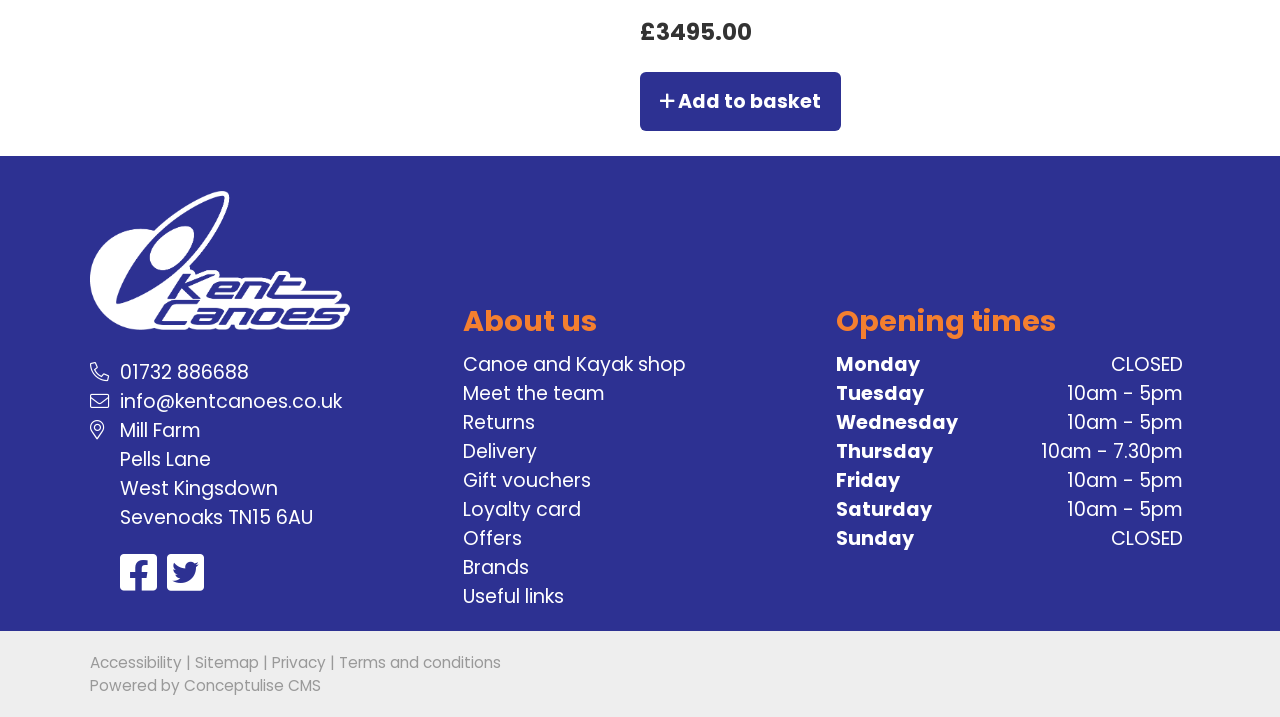Predict the bounding box of the UI element based on this description: "Home".

None